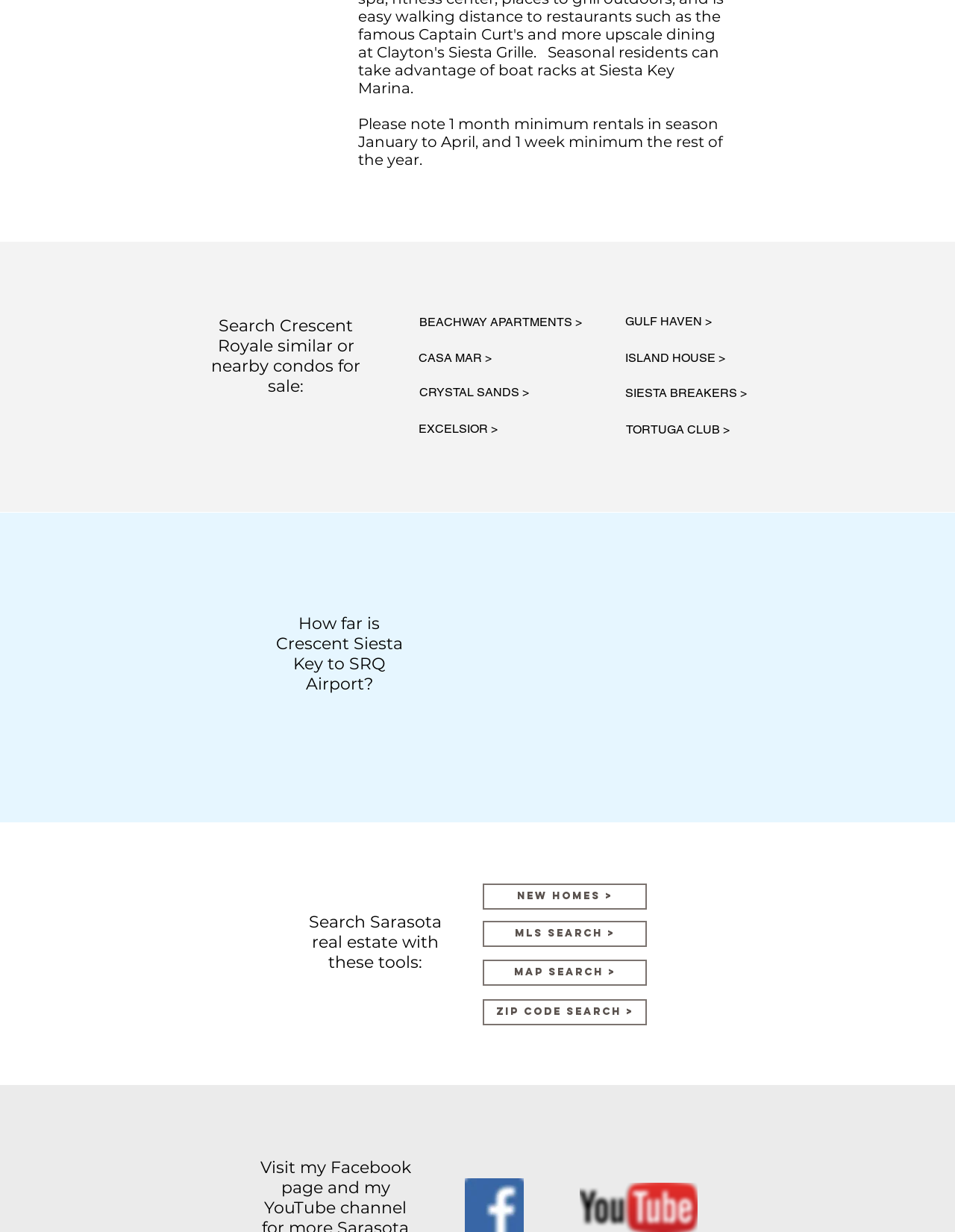Please predict the bounding box coordinates of the element's region where a click is necessary to complete the following instruction: "Visit Captain Curt's website". The coordinates should be represented by four float numbers between 0 and 1, i.e., [left, top, right, bottom].

[0.438, 0.021, 0.548, 0.035]